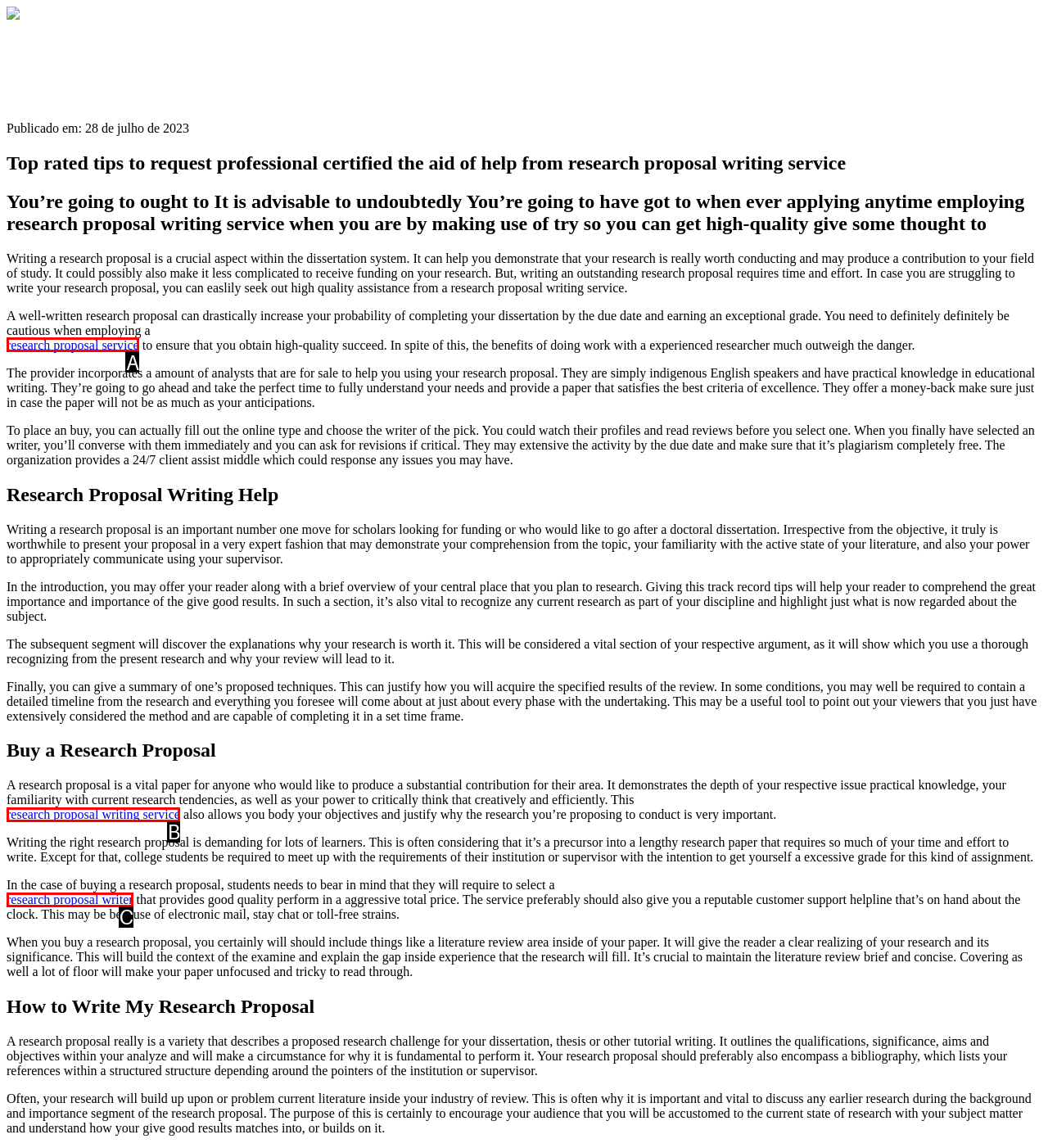Find the HTML element that matches the description: research proposal service. Answer using the letter of the best match from the available choices.

A